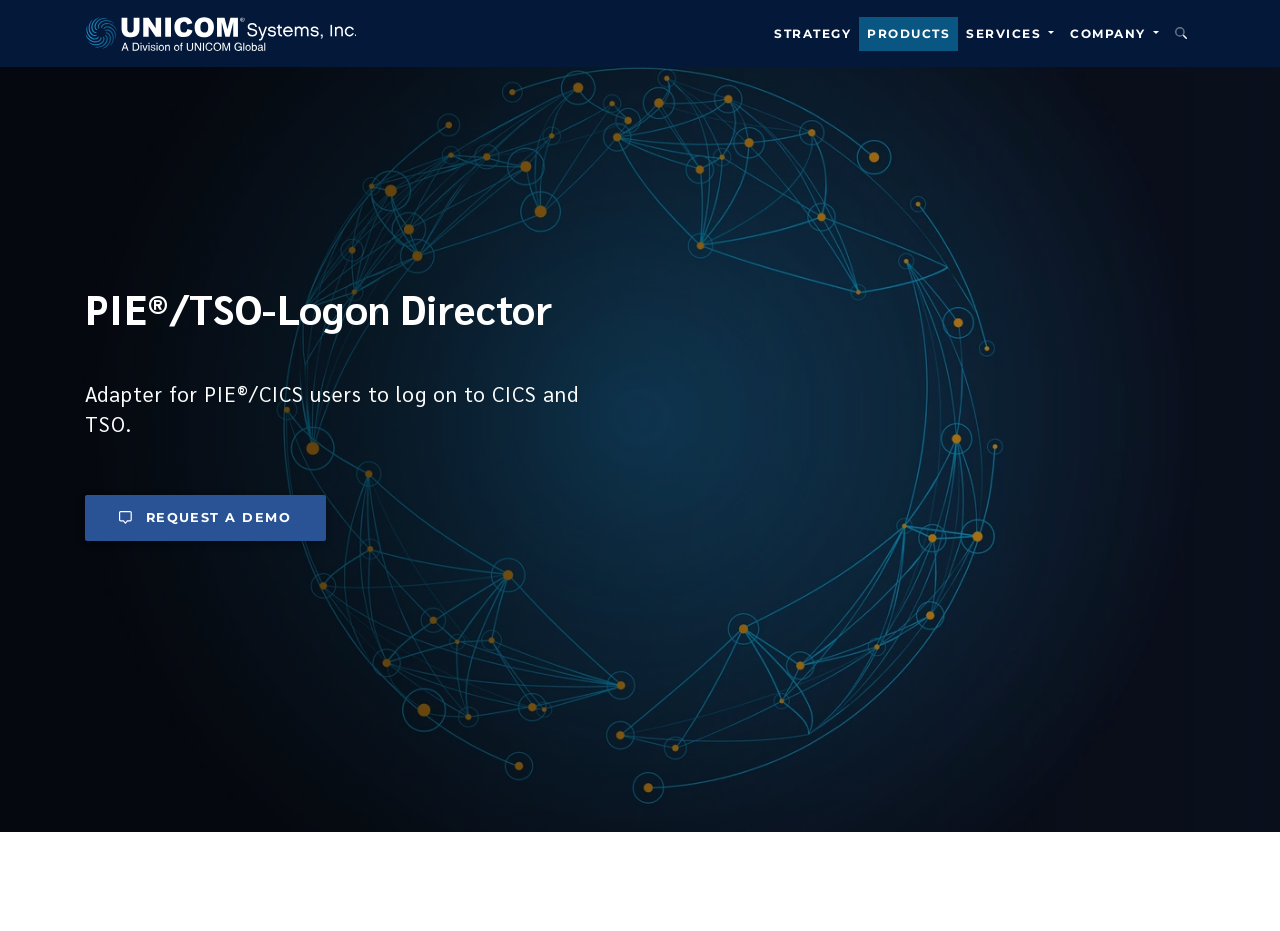Given the element description, predict the bounding box coordinates in the format (top-left x, top-left y, bottom-right x, bottom-right y). Make sure all values are between 0 and 1. Here is the element description: Request a demo

[0.066, 0.532, 0.254, 0.581]